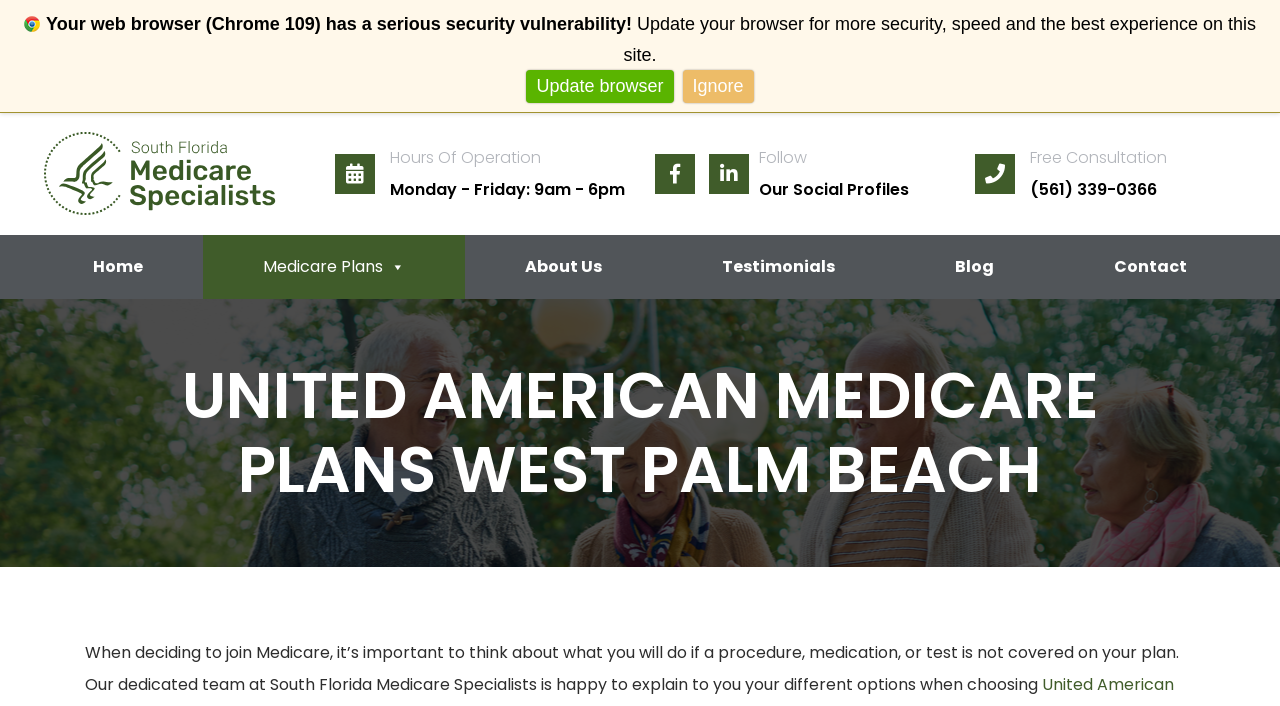Please identify the bounding box coordinates of the element that needs to be clicked to execute the following command: "Click the 'Update browser' link". Provide the bounding box using four float numbers between 0 and 1, formatted as [left, top, right, bottom].

[0.411, 0.099, 0.526, 0.146]